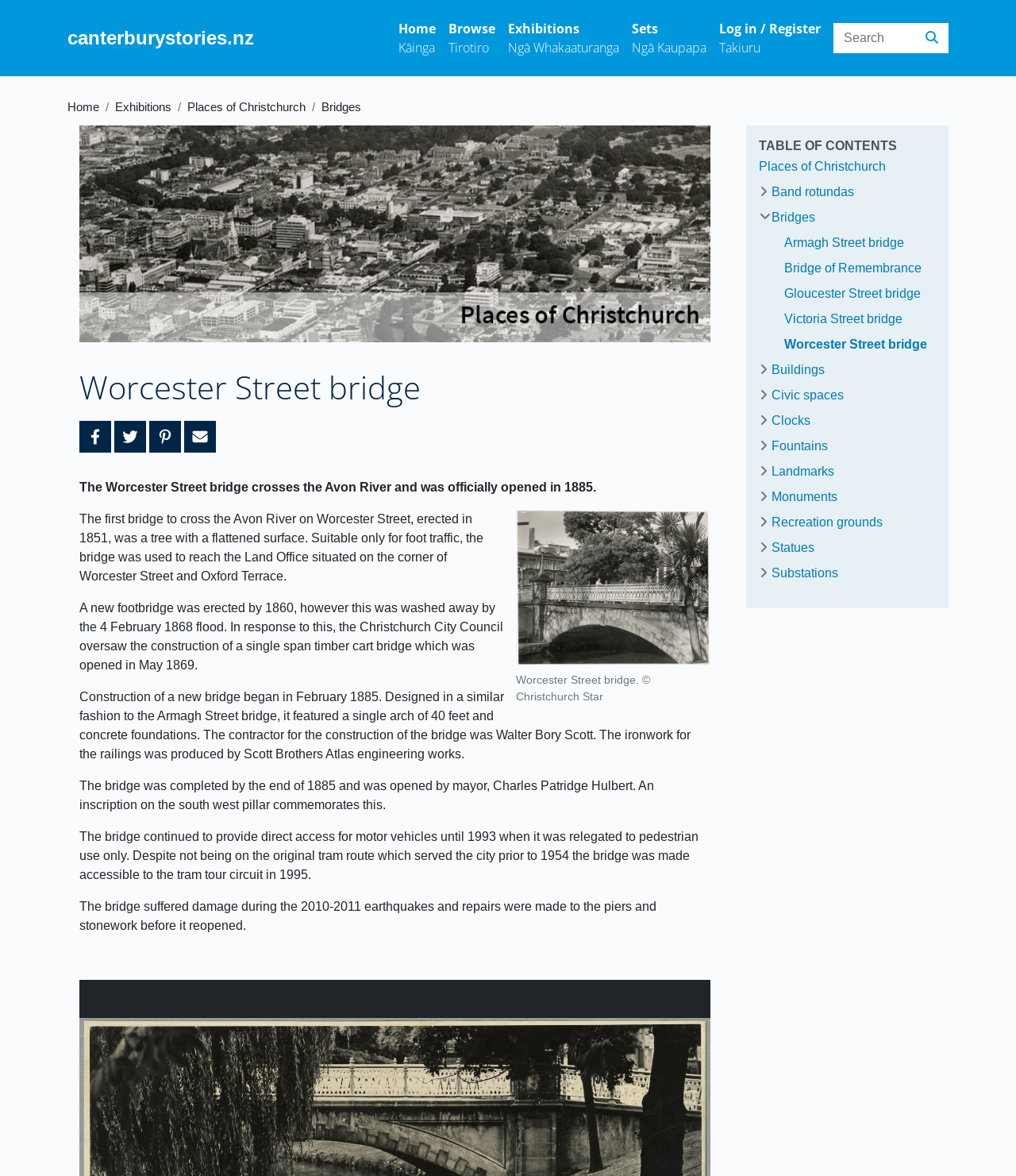Identify the bounding box coordinates for the region of the element that should be clicked to carry out the instruction: "Search for something". The bounding box coordinates should be four float numbers between 0 and 1, i.e., [left, top, right, bottom].

[0.82, 0.02, 0.901, 0.045]